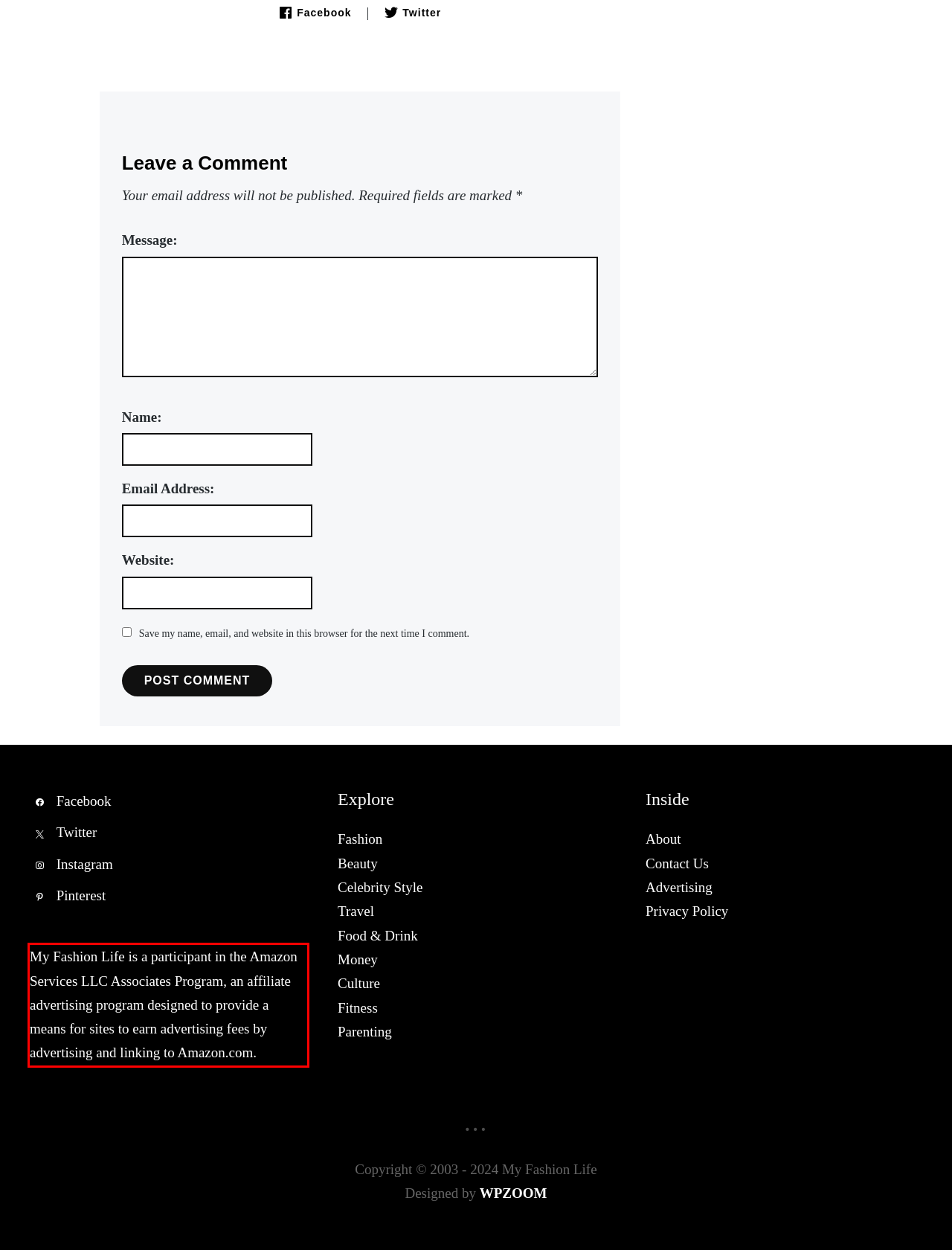You are presented with a webpage screenshot featuring a red bounding box. Perform OCR on the text inside the red bounding box and extract the content.

My Fashion Life is a participant in the Amazon Services LLC Associates Program, an affiliate advertising program designed to provide a means for sites to earn advertising fees by advertising and linking to Amazon.com.